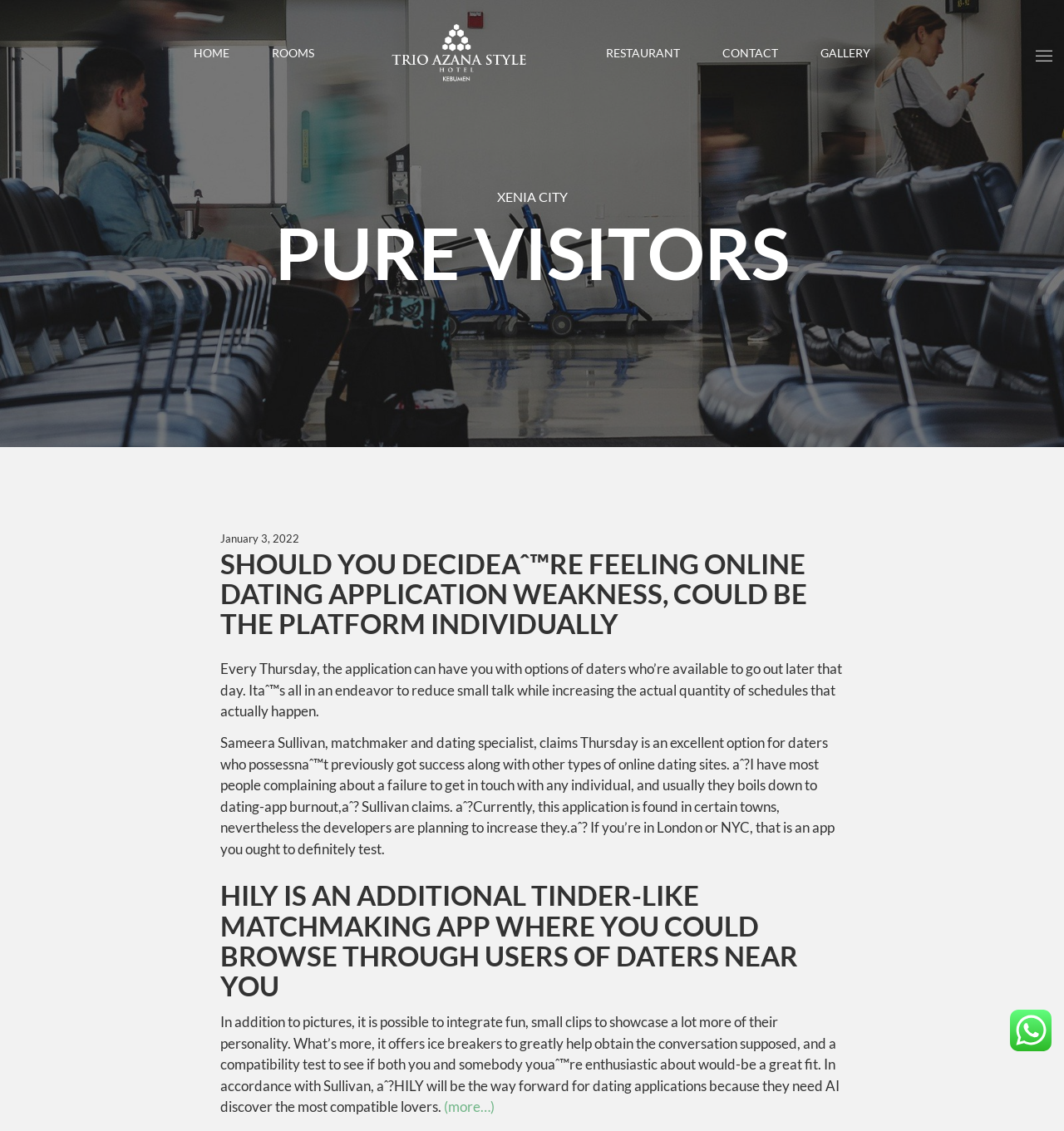Please study the image and answer the question comprehensively:
What is the purpose of the 'Continue reading' link?

The 'Continue reading' link is likely to lead to a more detailed article or a continuation of the current article about online dating. The link is placed at the end of the article, suggesting that it provides additional information on the topic.